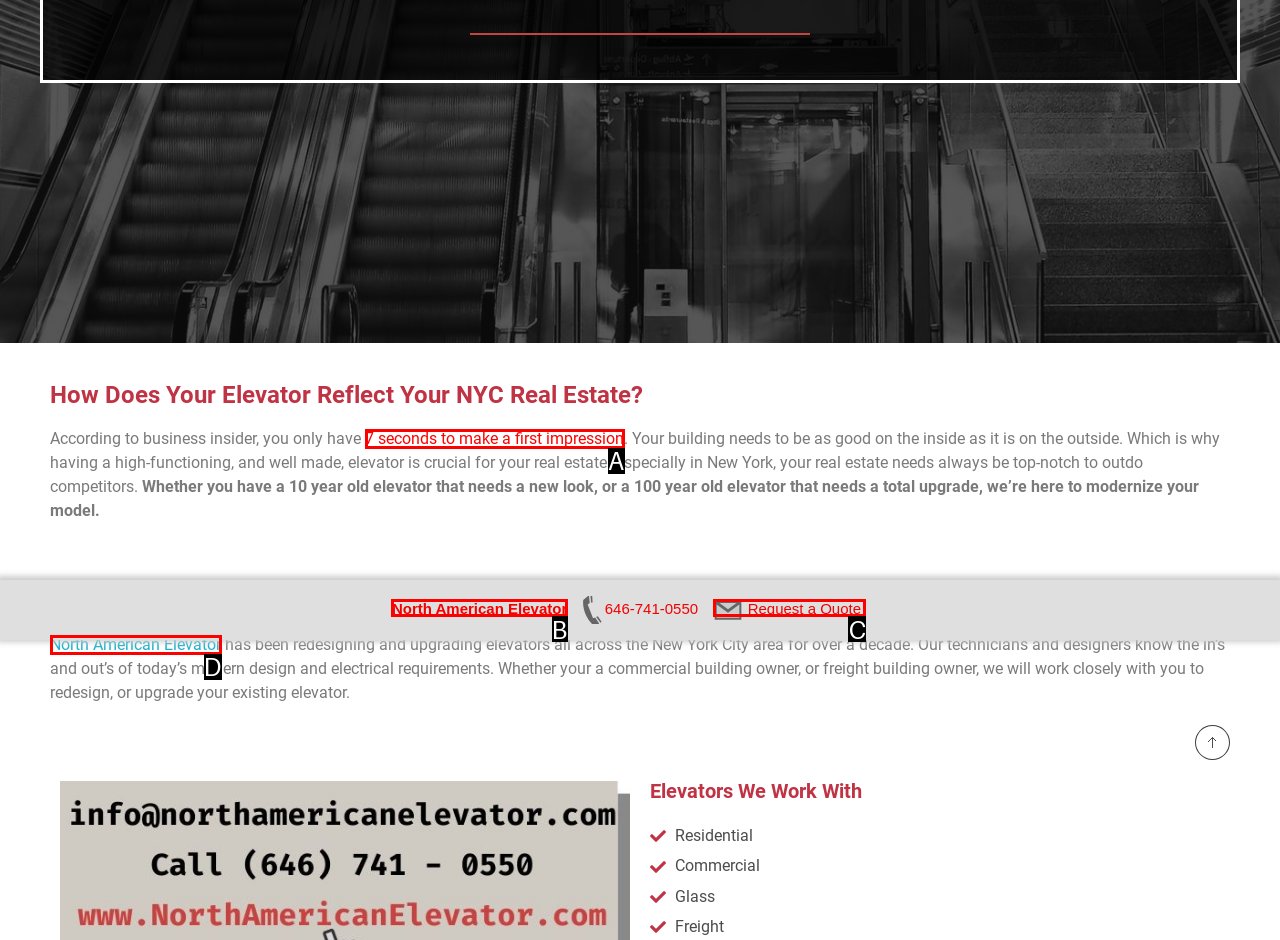Identify the UI element described as: North American Elevator
Answer with the option's letter directly.

B